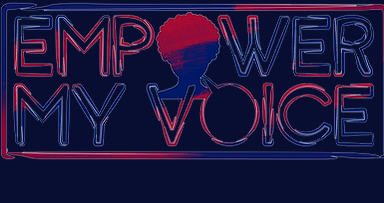What is the central figure in the logo?
Based on the content of the image, thoroughly explain and answer the question.

The caption states that a silhouette of a person with an afro hairstyle is positioned centrally within the logo, symbolizing individuality and empowerment.